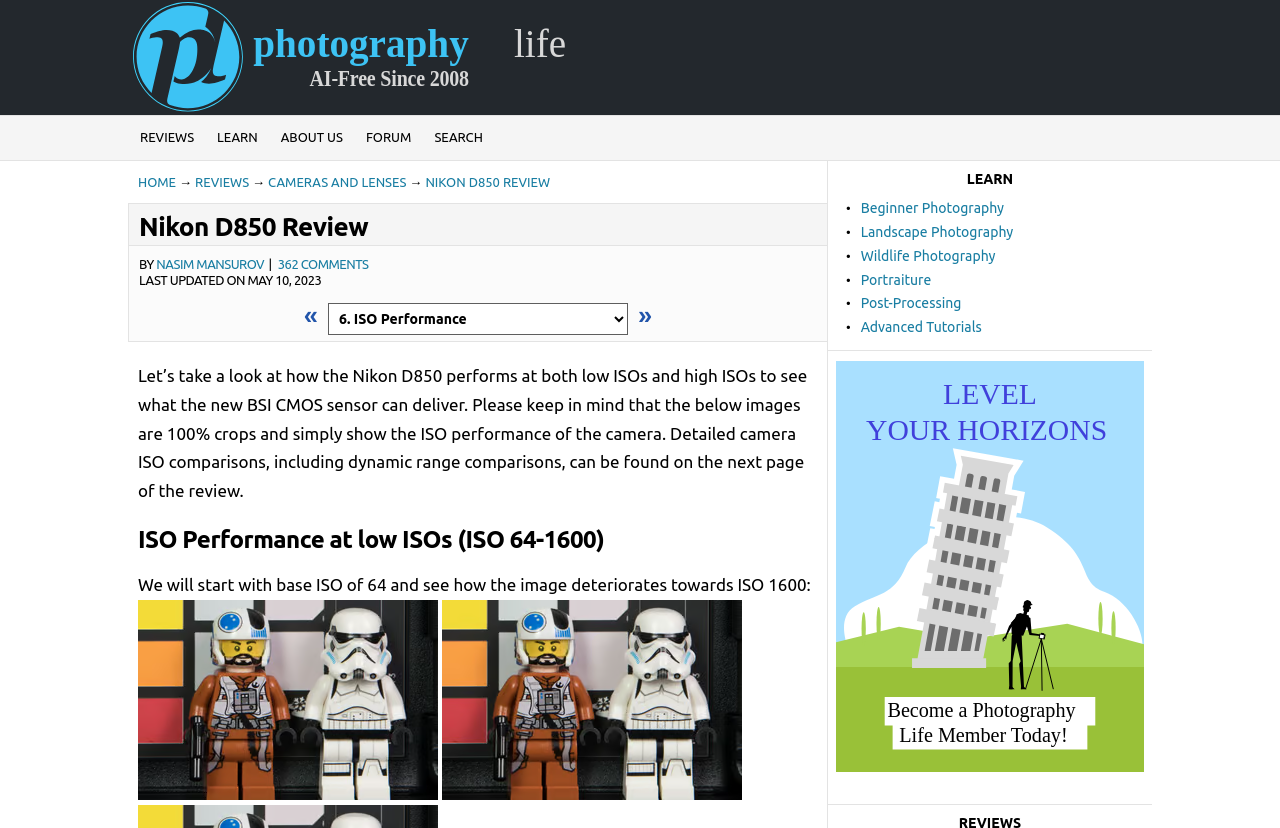Please provide a detailed answer to the question below based on the screenshot: 
What is the ISO range being tested in the review?

The ISO range being tested in the review can be found in the heading 'ISO Performance at low ISOs (ISO 64-1600)' which is located in the main content area of the webpage.